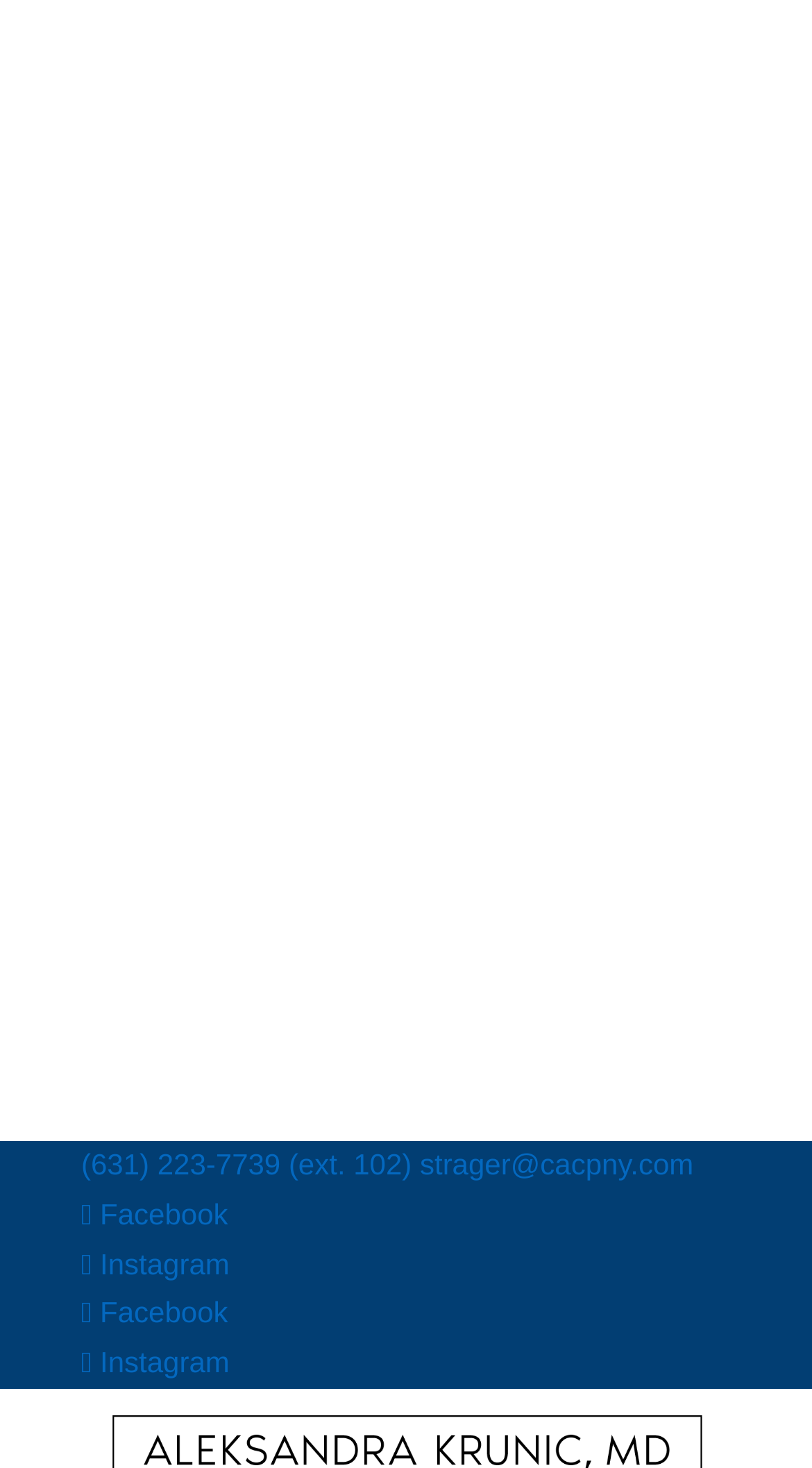Based on the provided description, "(631) 223-7739 (ext. 102)", find the bounding box of the corresponding UI element in the screenshot.

[0.1, 0.782, 0.507, 0.804]